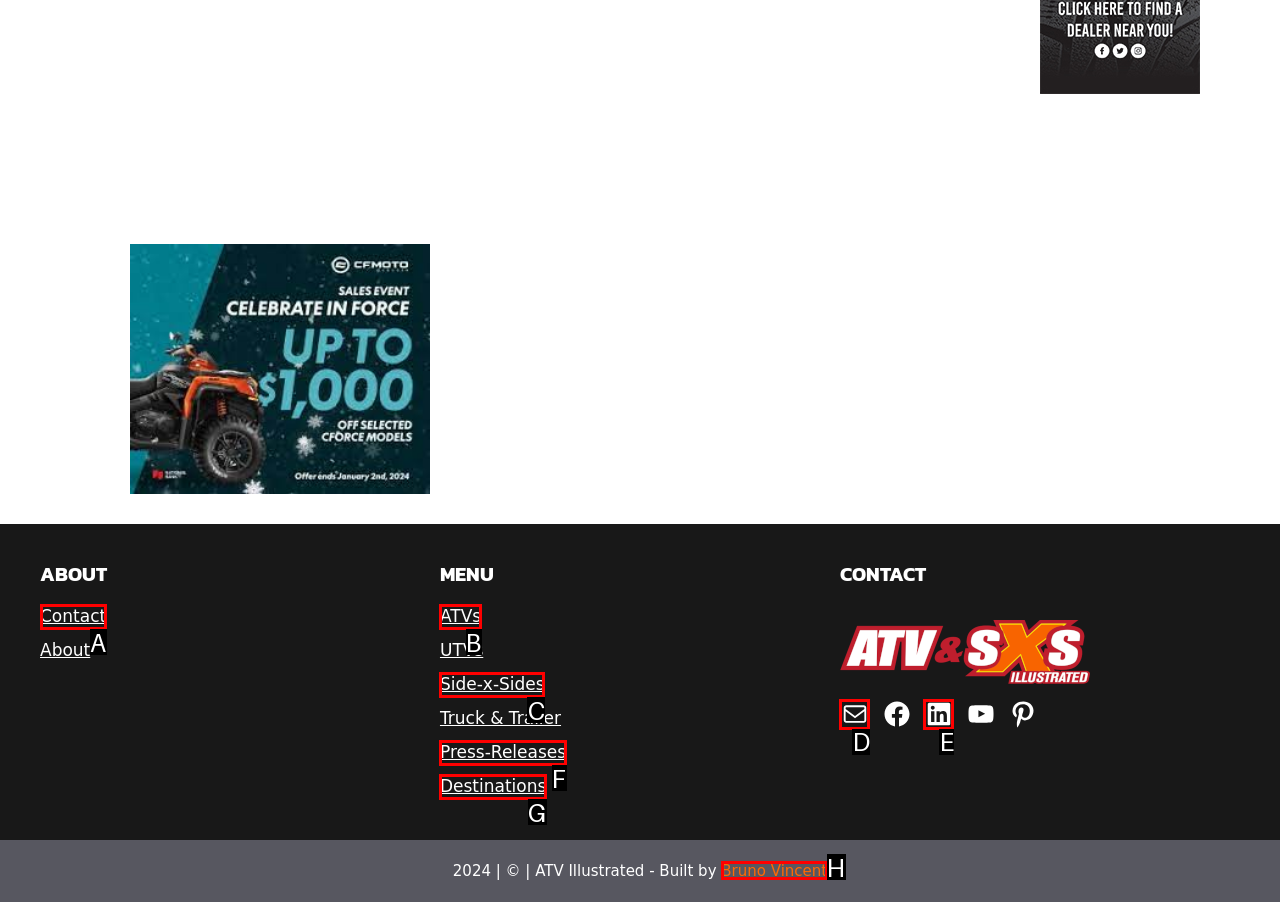Determine the HTML element that best aligns with the description: ATVs
Answer with the appropriate letter from the listed options.

B